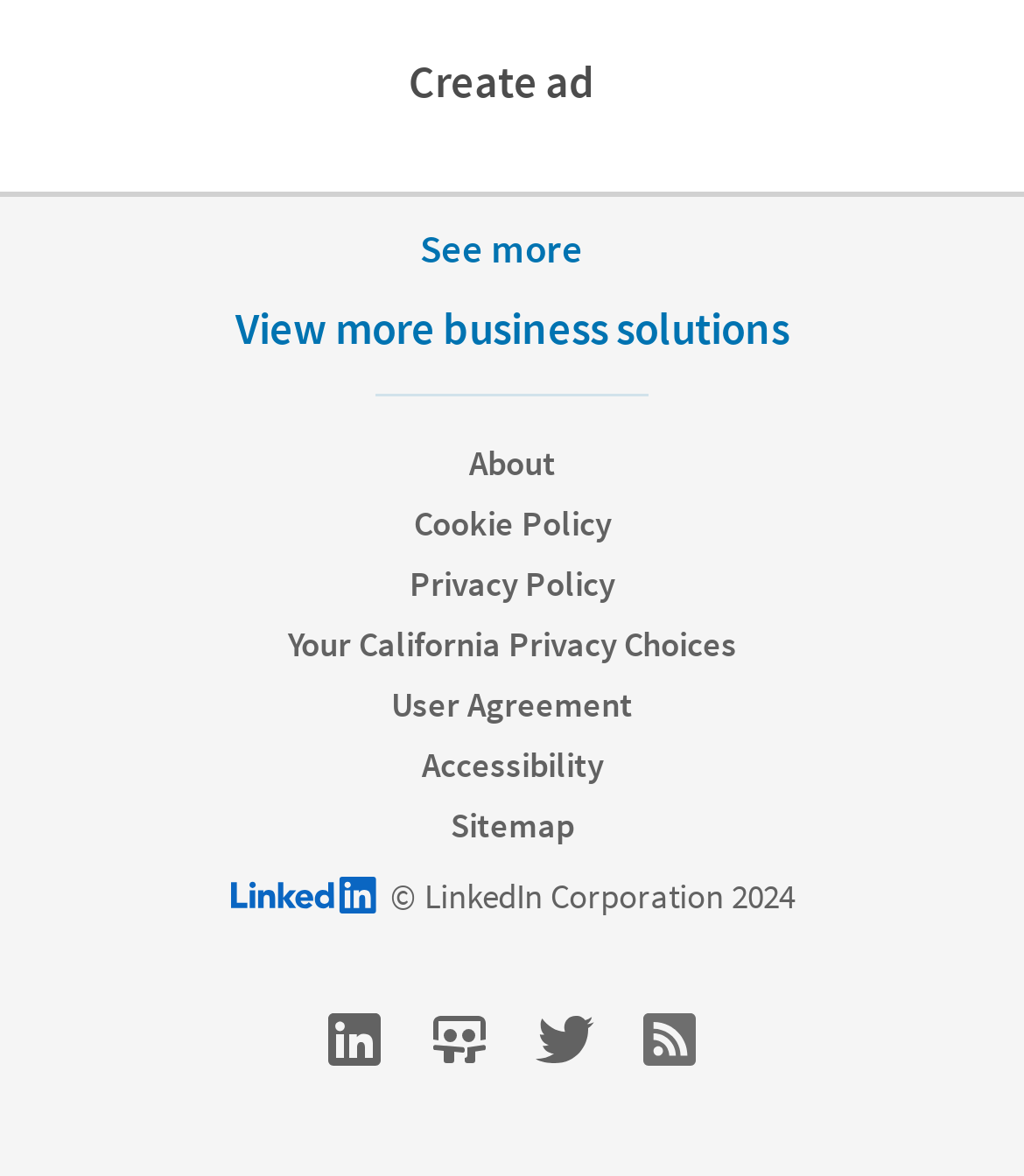Determine the bounding box coordinates of the region to click in order to accomplish the following instruction: "Click on the link to view the full-sized picture of View west.". Provide the coordinates as four float numbers between 0 and 1, specifically [left, top, right, bottom].

None